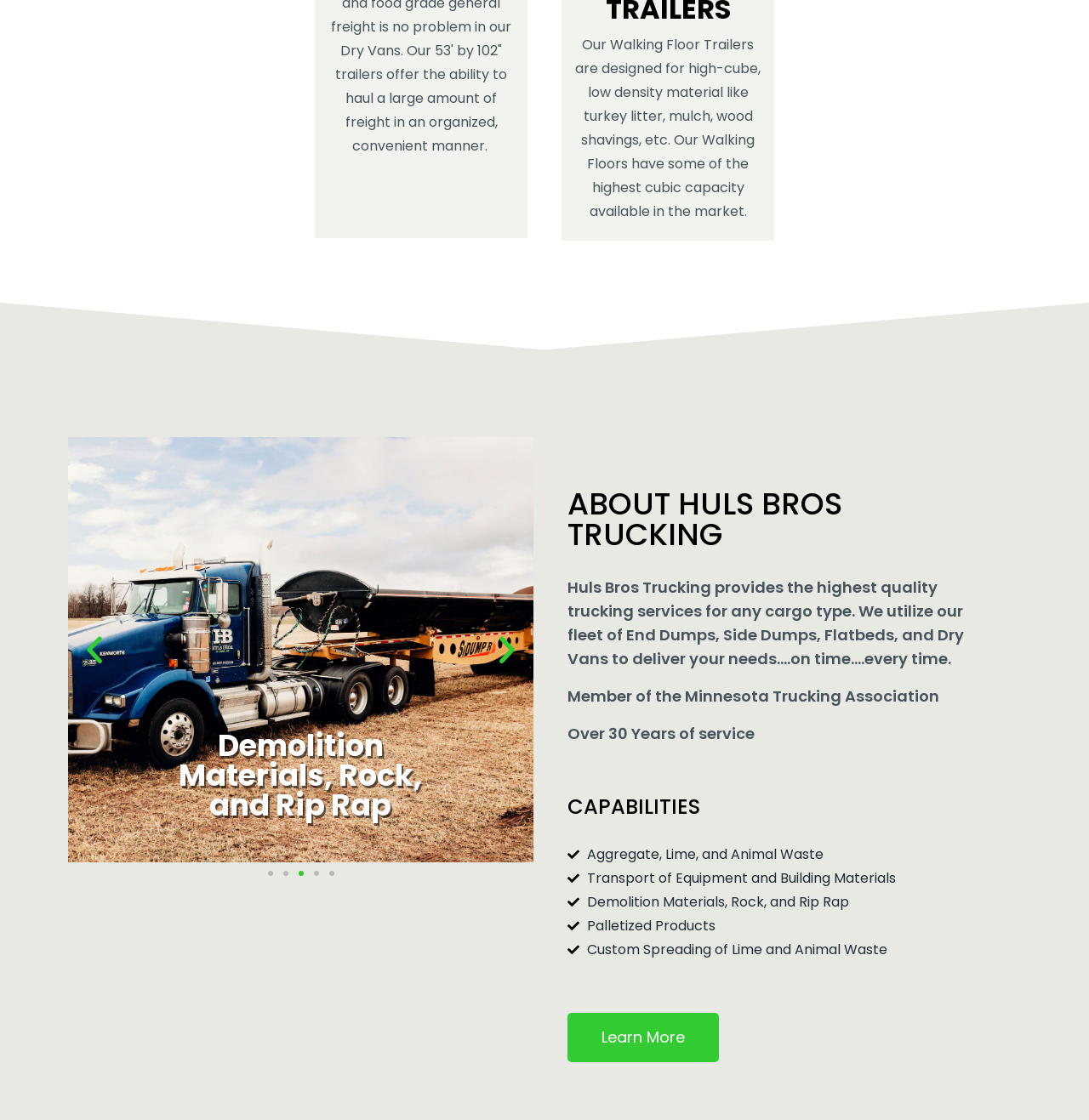What is one of the capabilities of Huls Bros Trucking?
Please respond to the question with a detailed and well-explained answer.

The link element with ID 351 contains the text 'Transport of Equipment and Building Materials', which is one of the capabilities of Huls Bros Trucking.